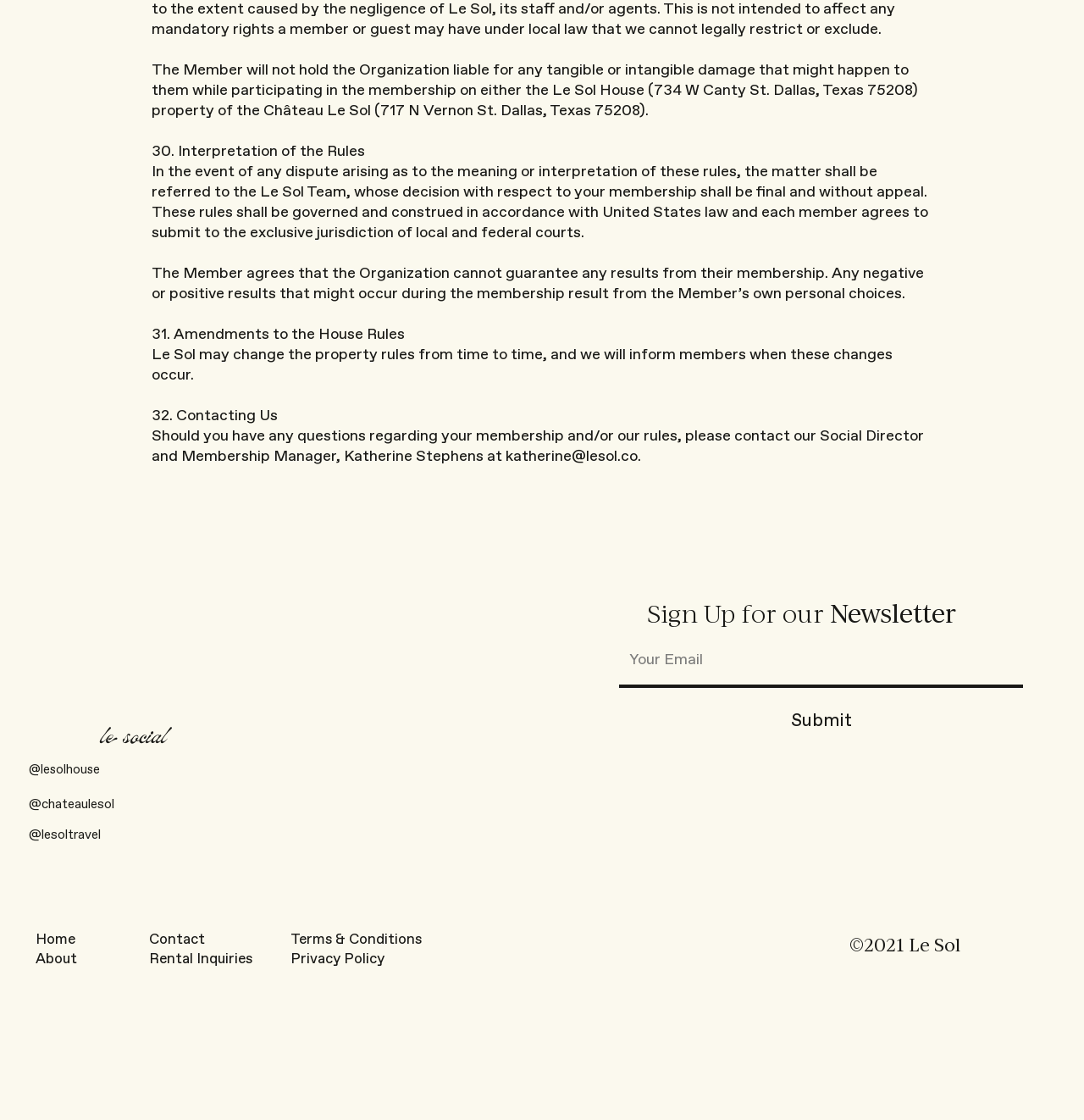What is the email address to contact for membership queries?
Look at the image and respond to the question as thoroughly as possible.

I found the email address to contact for membership queries by reading the link text in the link element with ID 344, which is katherine@lesol.co.